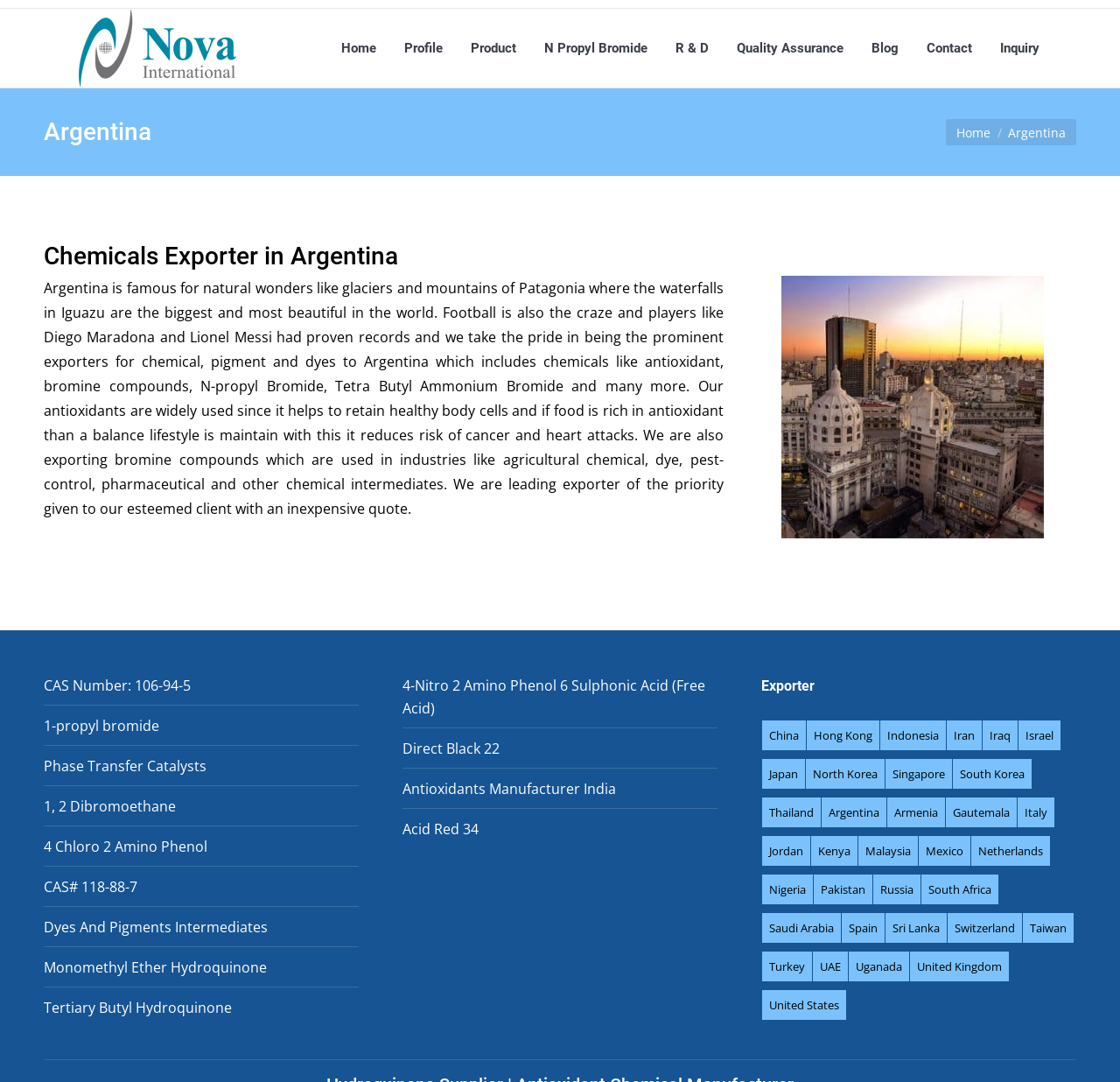What is the purpose of antioxidants?
Please respond to the question with a detailed and informative answer.

According to the webpage, antioxidants are widely used because they help to retain healthy body cells, and if food is rich in antioxidants, it maintains a balanced lifestyle, reducing the risk of cancer and heart attacks.